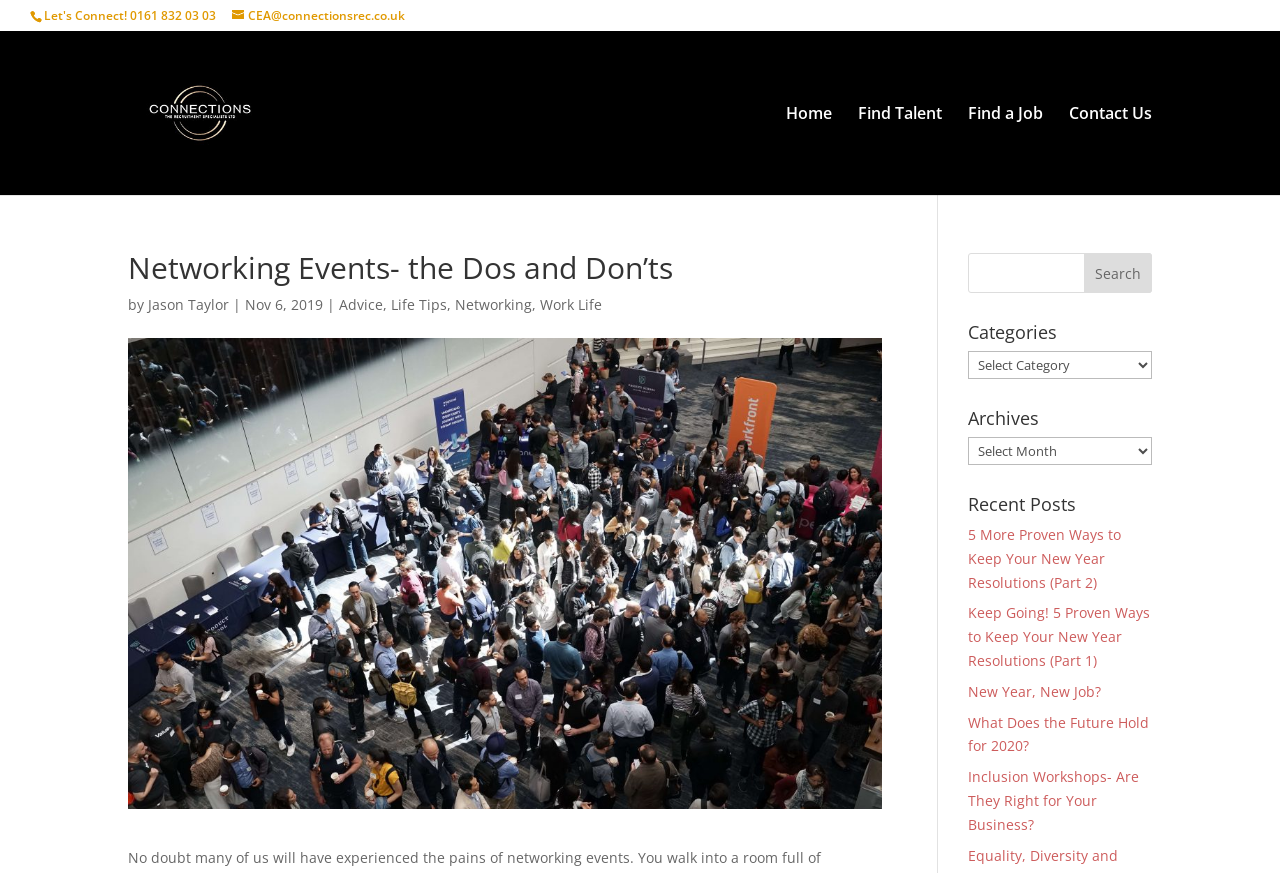What is the topic of the current article?
Please analyze the image and answer the question with as much detail as possible.

The answer can be found by looking at the heading 'Networking Events- the Dos and Don’ts' which is displayed prominently on the webpage.